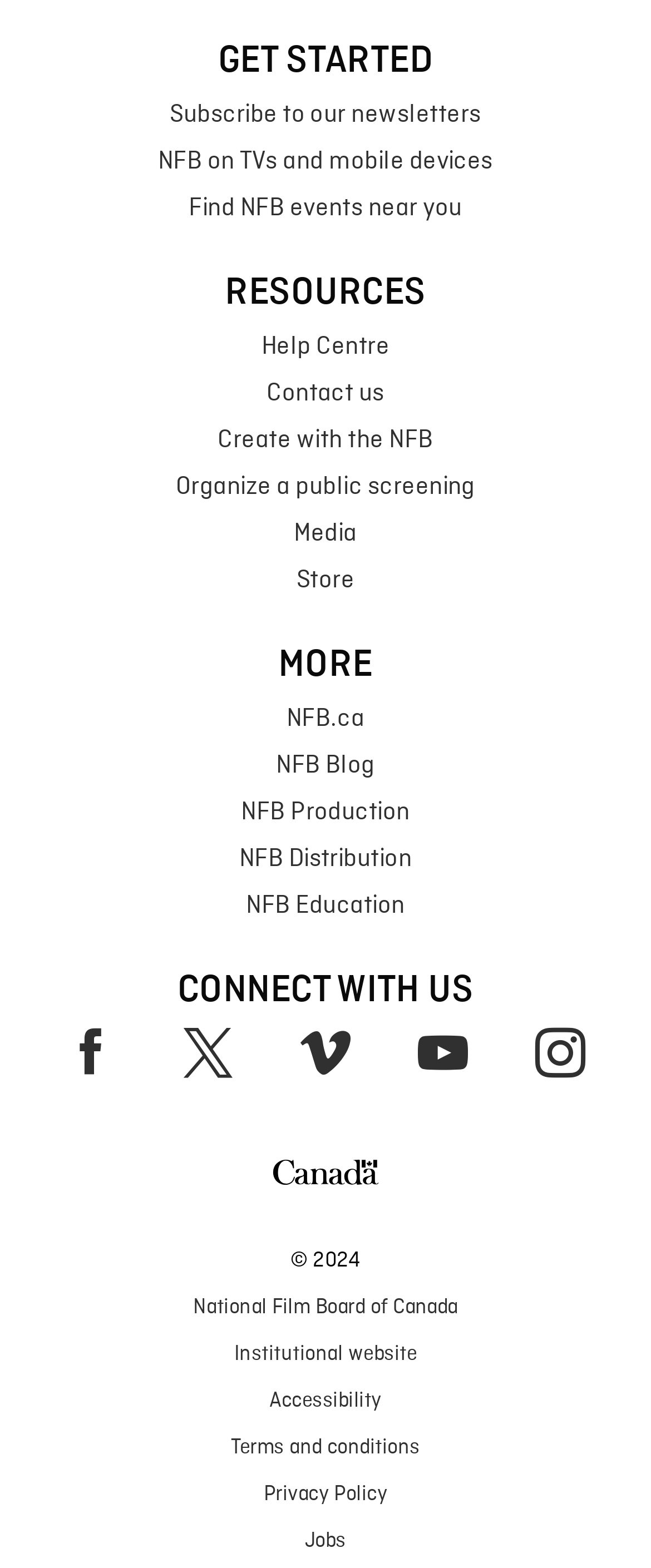Determine the bounding box coordinates of the region to click in order to accomplish the following instruction: "Follow NFB on Facebook". Provide the coordinates as four float numbers between 0 and 1, specifically [left, top, right, bottom].

[0.049, 0.651, 0.229, 0.695]